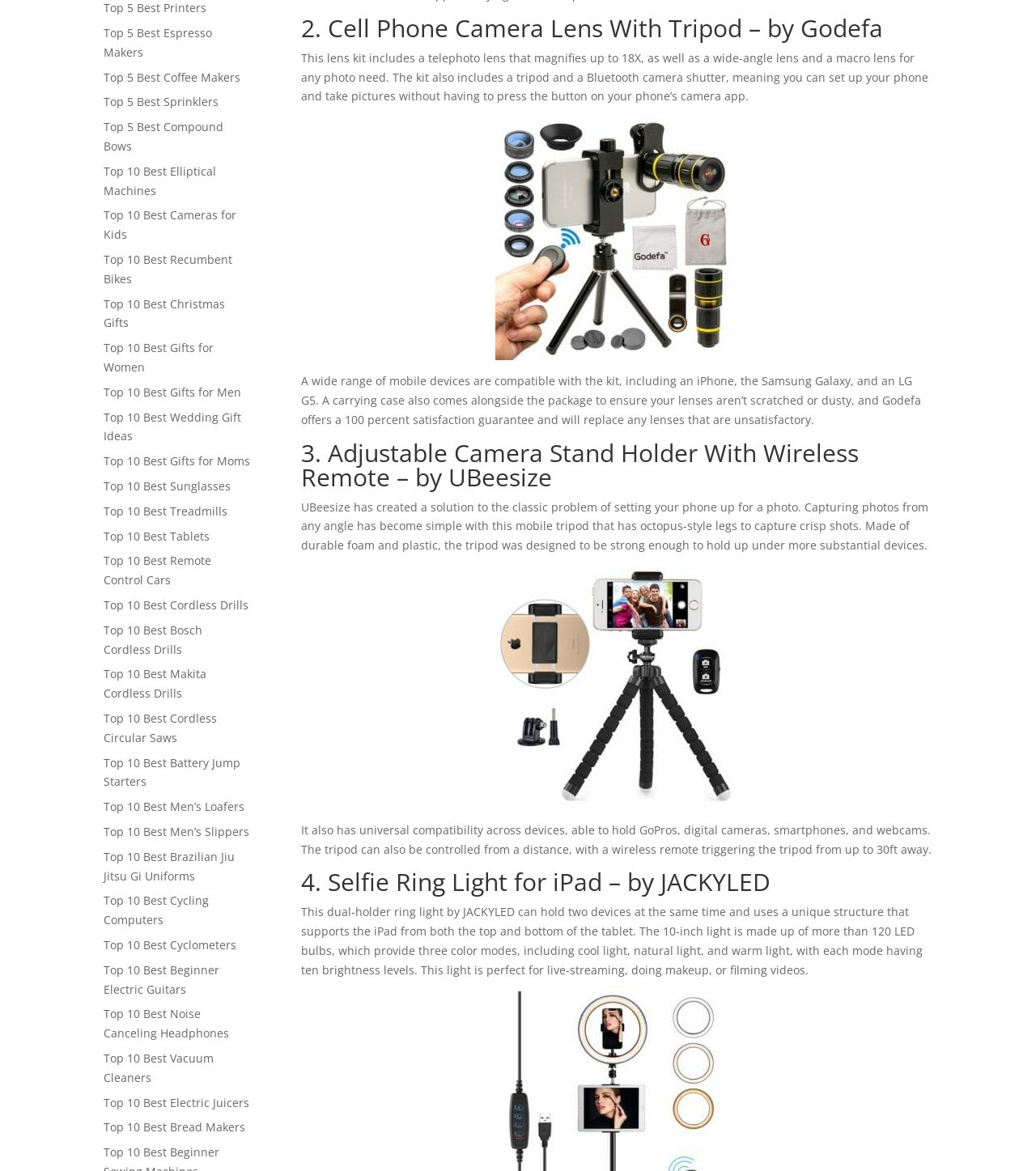Use the information in the screenshot to answer the question comprehensively: How many devices can the selfie ring light hold?

The answer can be found in the third StaticText element, which says 'This dual-holder ring light by JACKYLED can hold two devices at the same time and uses a unique structure that supports the iPad from both the top and bottom of the tablet.' The selfie ring light can hold two devices.